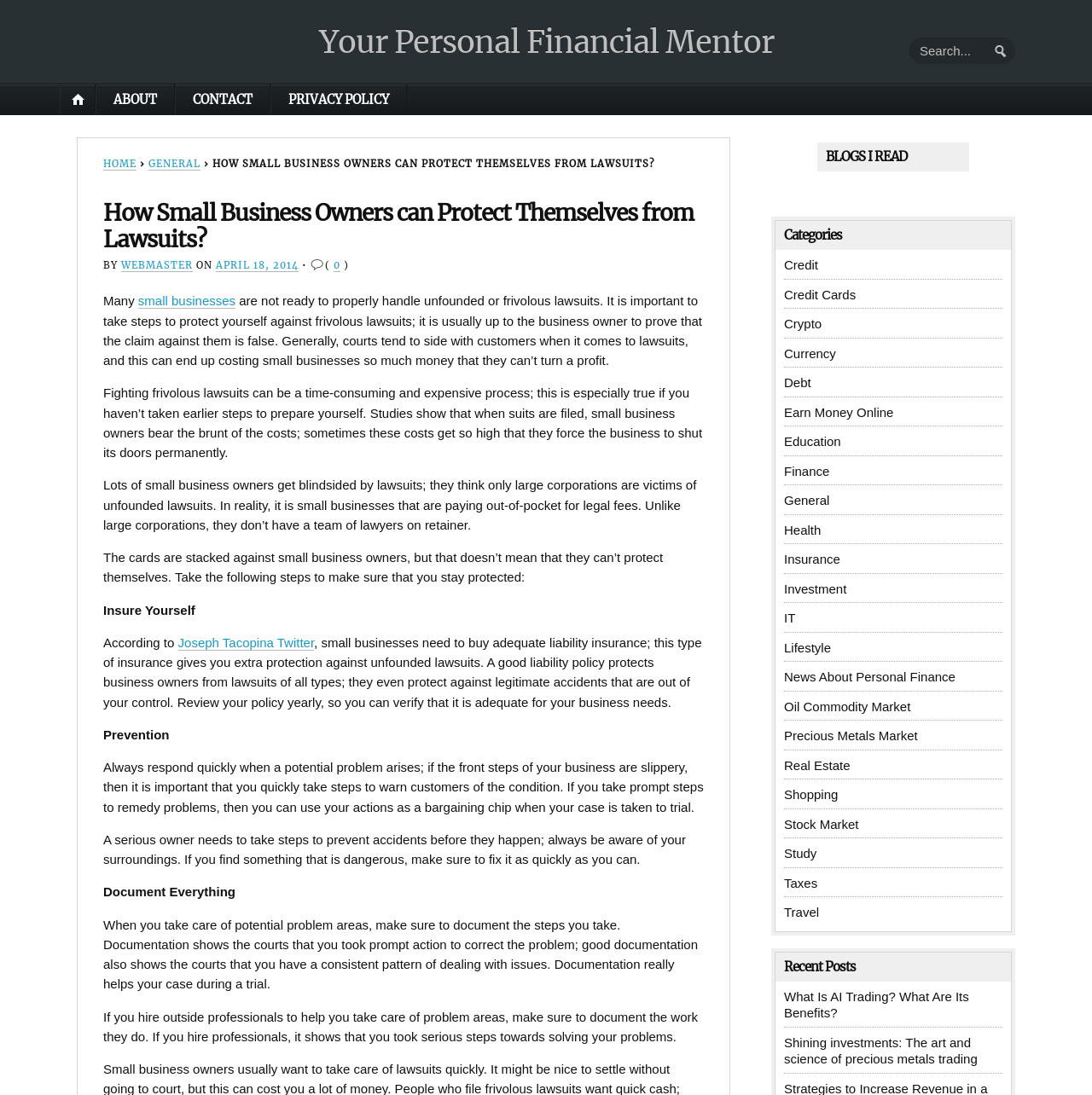Could you indicate the bounding box coordinates of the region to click in order to complete this instruction: "Read the recent post about AI trading".

[0.718, 0.903, 0.887, 0.932]